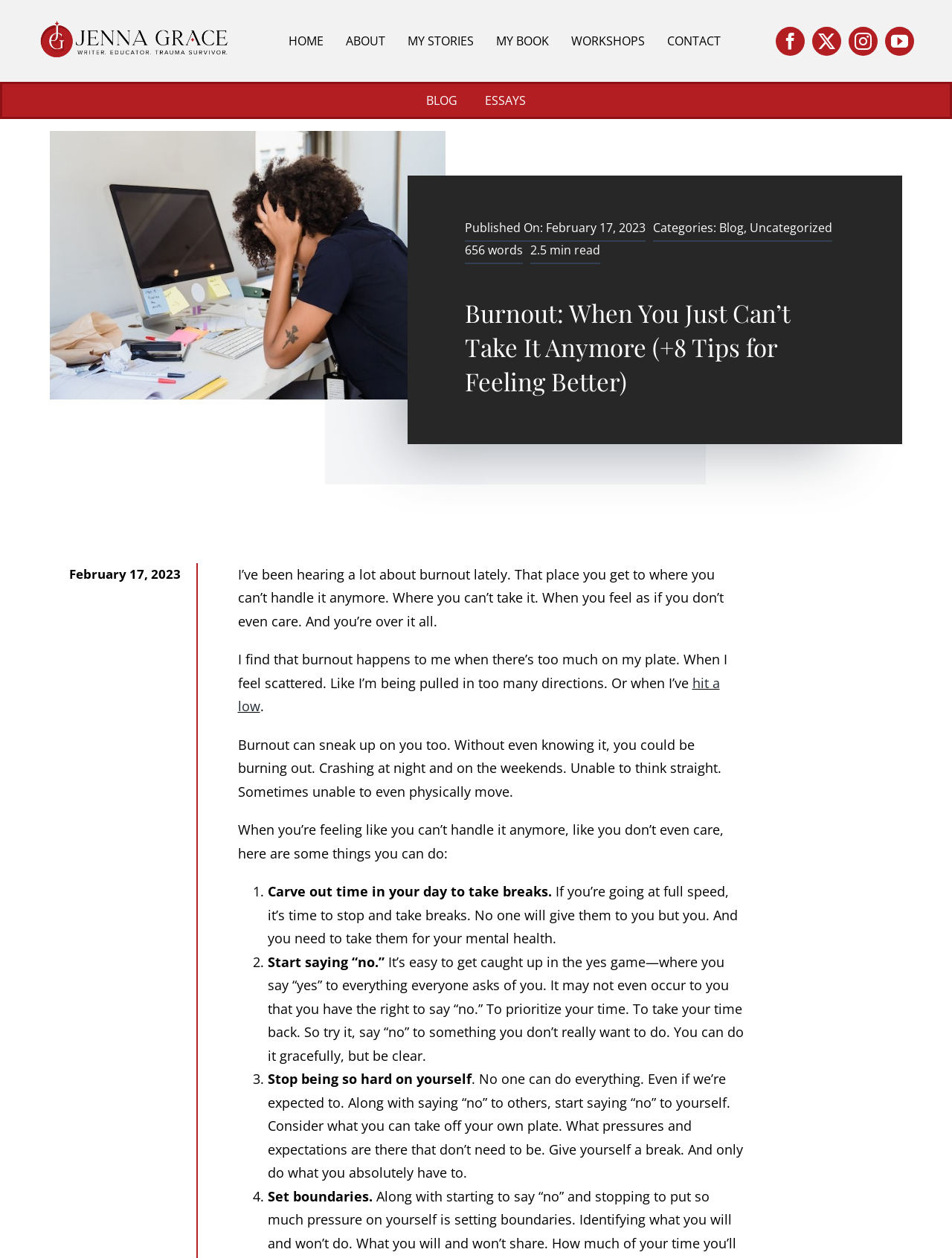Please determine the bounding box coordinates of the element's region to click in order to carry out the following instruction: "read about burnout". The coordinates should be four float numbers between 0 and 1, i.e., [left, top, right, bottom].

[0.488, 0.235, 0.888, 0.317]